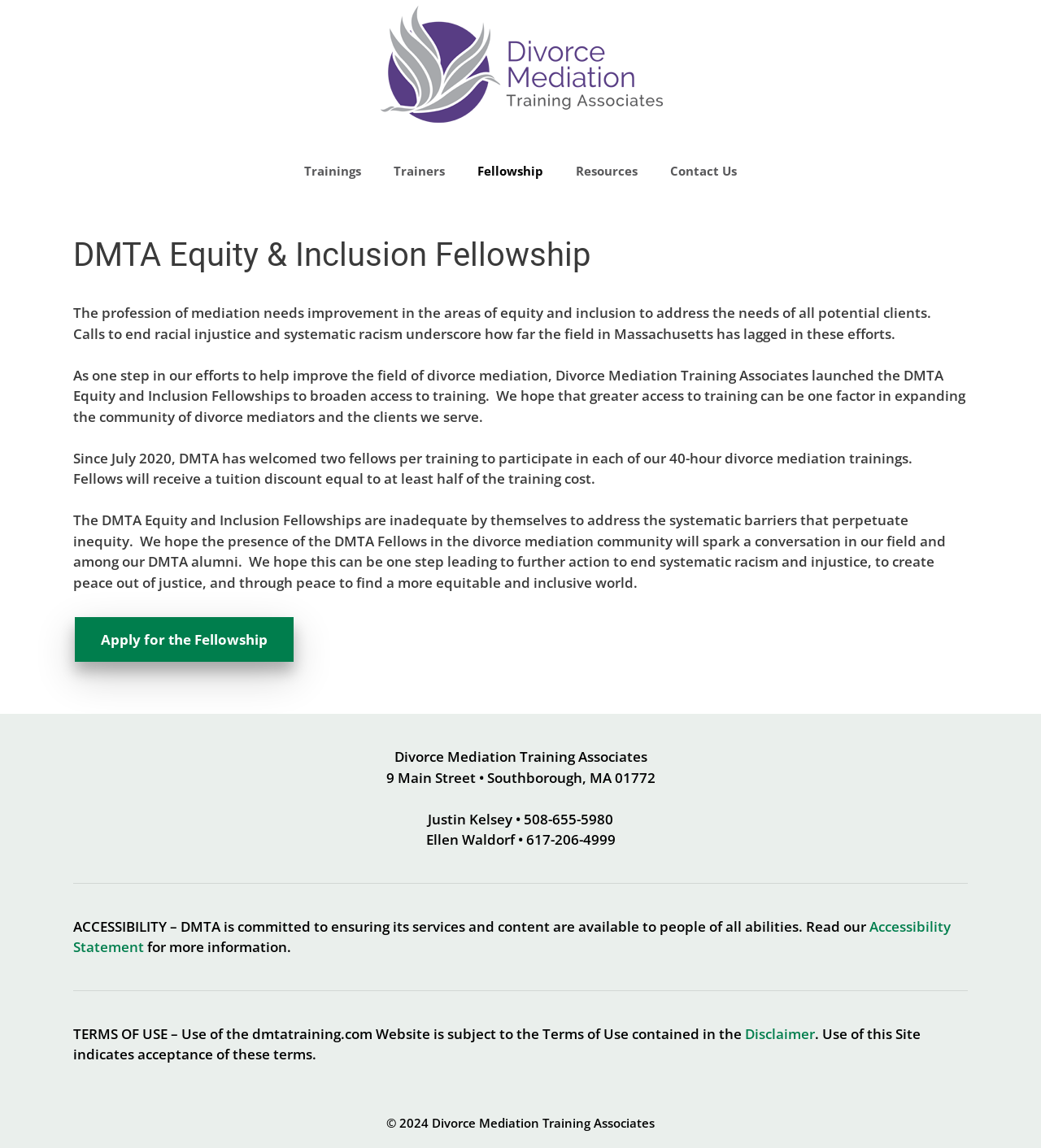Pinpoint the bounding box coordinates of the clickable area necessary to execute the following instruction: "Click the 'Accessibility Statement' link". The coordinates should be given as four float numbers between 0 and 1, namely [left, top, right, bottom].

[0.07, 0.799, 0.913, 0.833]